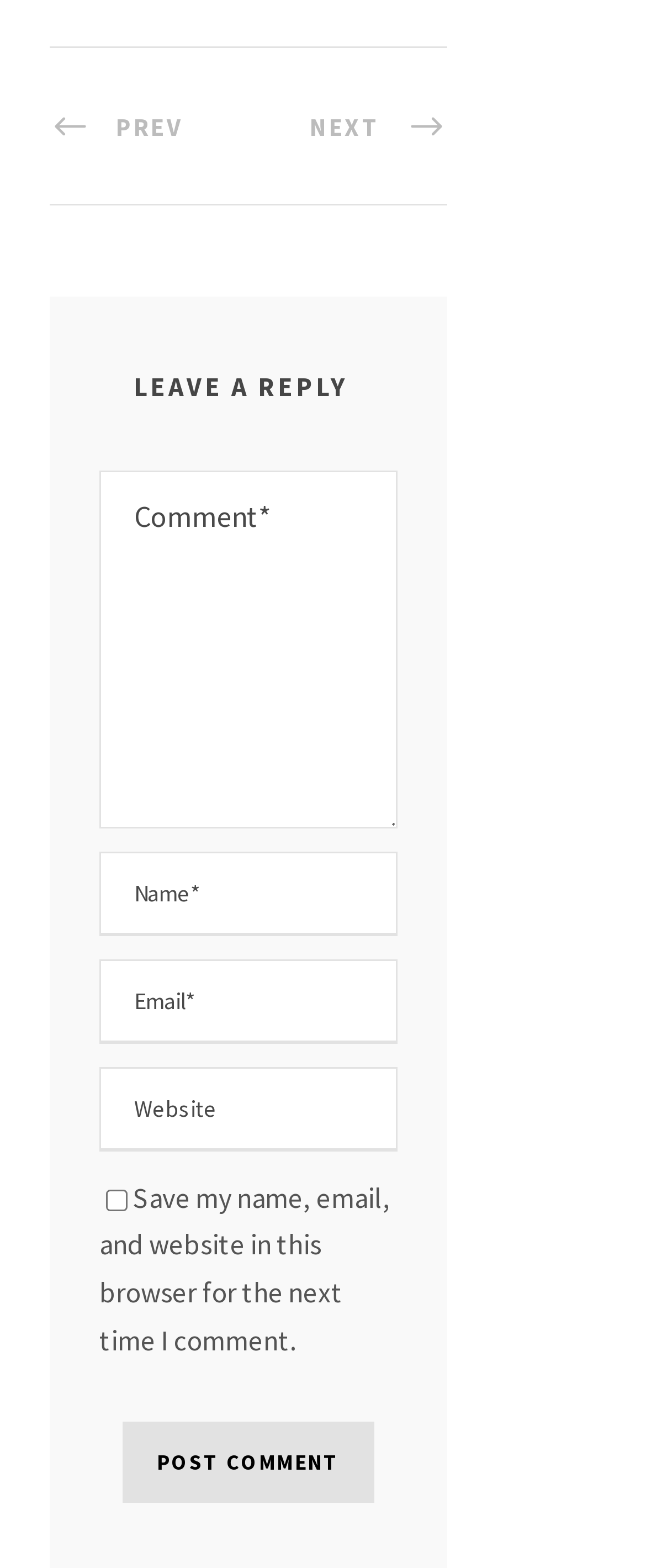Find the bounding box coordinates of the clickable area required to complete the following action: "Check the save my information checkbox".

[0.164, 0.759, 0.197, 0.772]